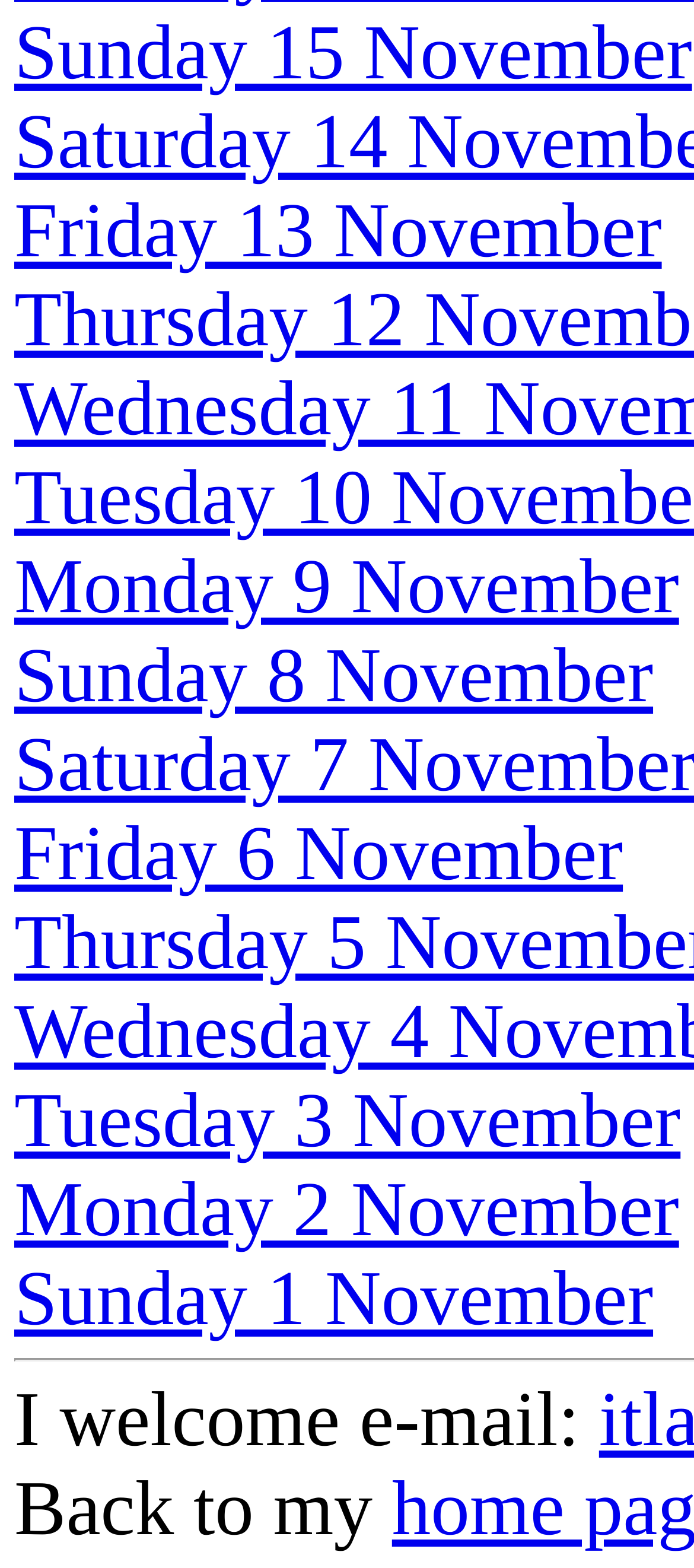Answer the question below with a single word or a brief phrase: 
How many links are there on the webpage?

8